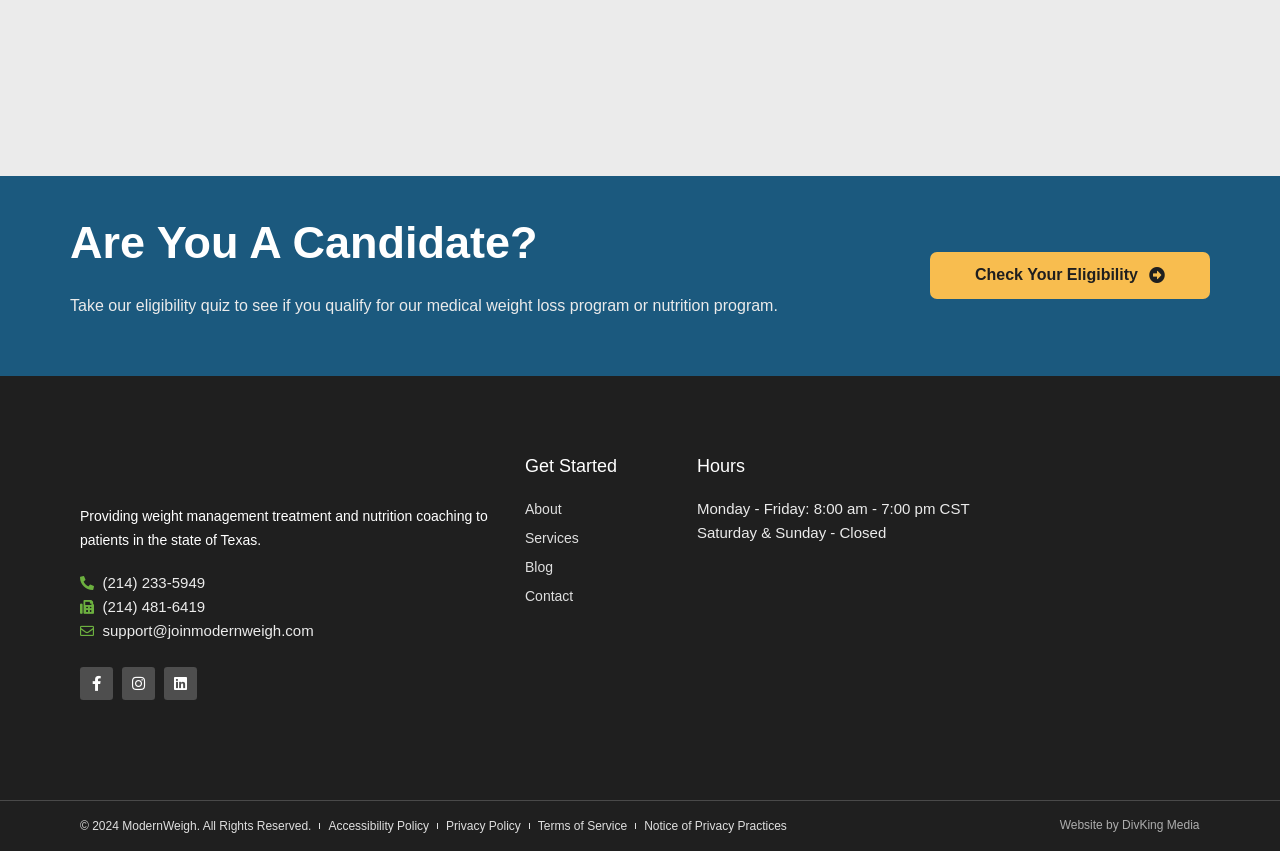Use the details in the image to answer the question thoroughly: 
What are the office hours?

The office hours can be found in the 'Hours' section, which is a heading element. The hours are listed as 'Monday - Friday: 8:00 am - 7:00 pm CST' and 'Saturday & Sunday - Closed'.